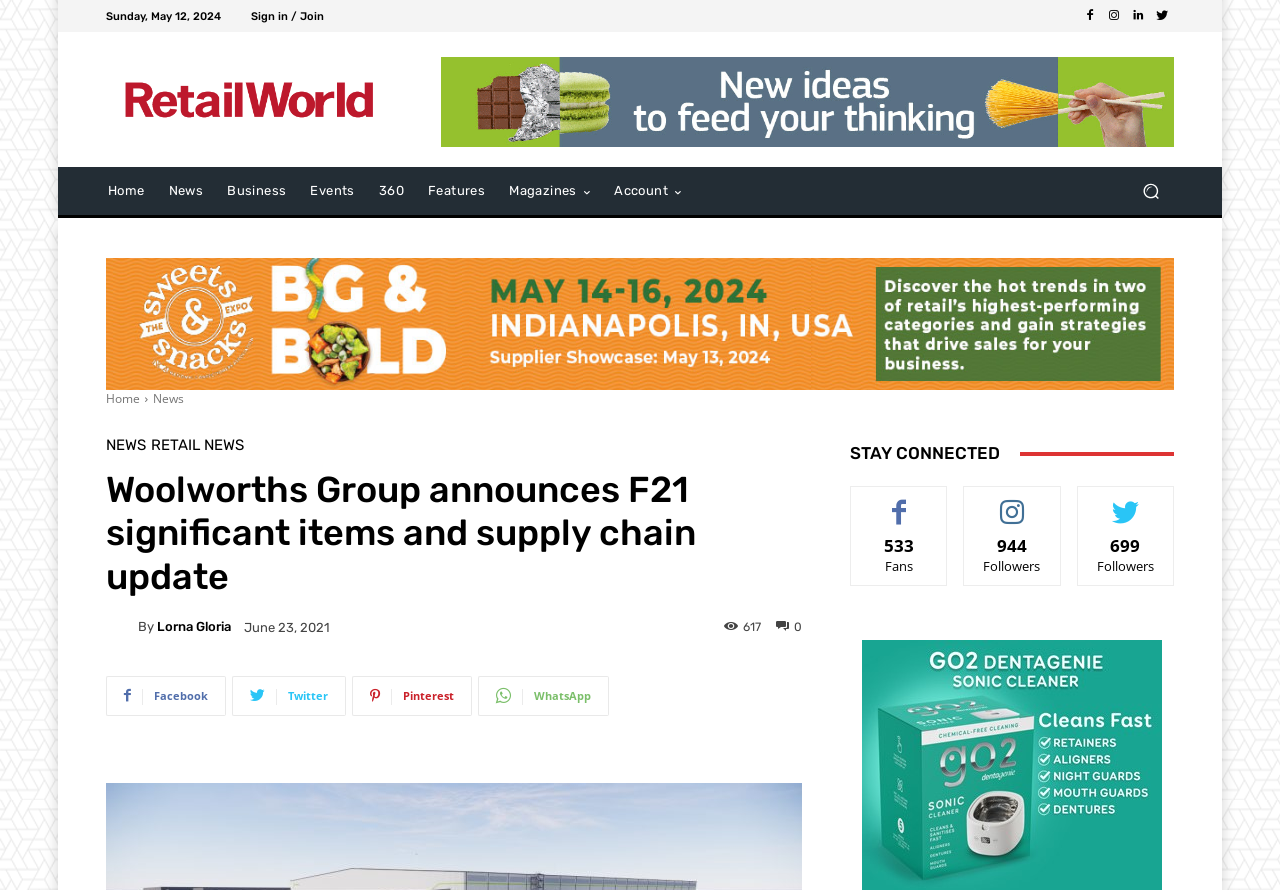Please locate the bounding box coordinates of the region I need to click to follow this instruction: "Read the news".

[0.122, 0.188, 0.168, 0.242]